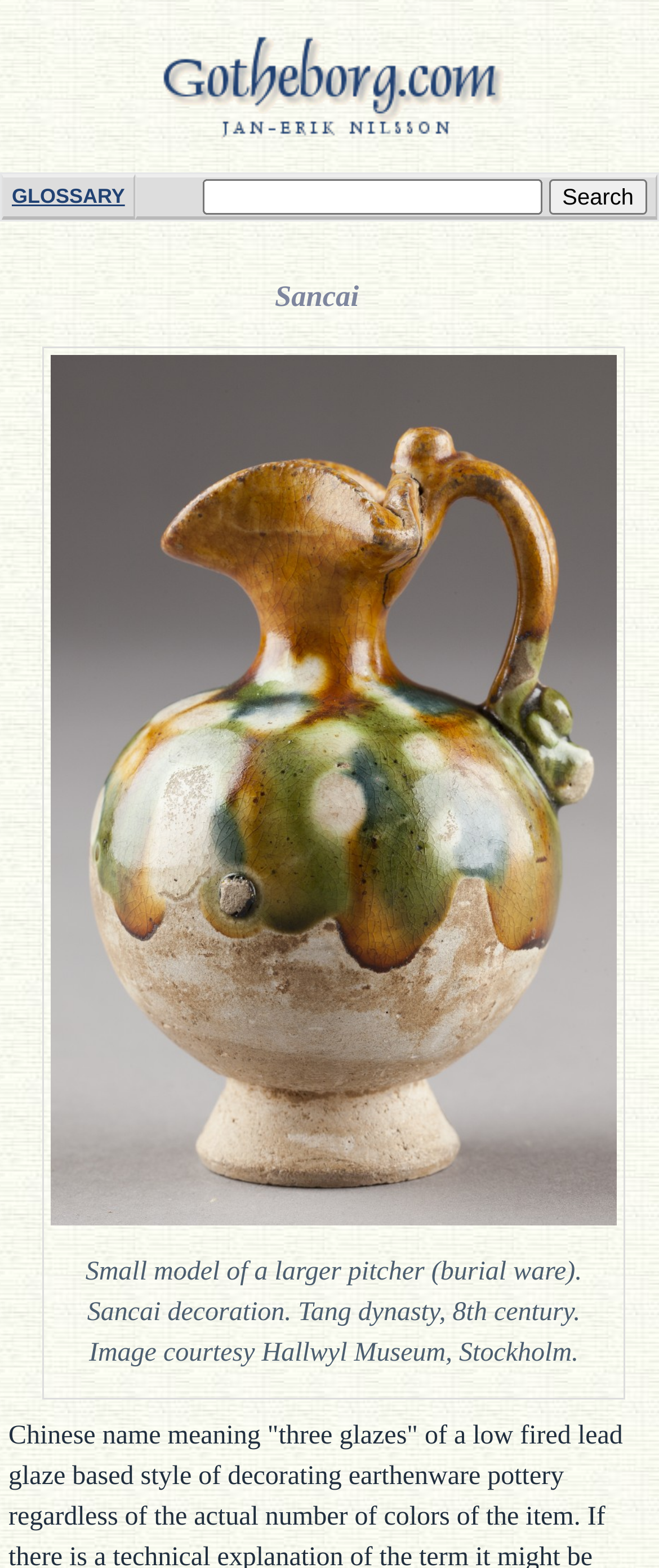Please find the bounding box coordinates of the element's region to be clicked to carry out this instruction: "Go to the home page".

[0.103, 0.018, 0.615, 0.043]